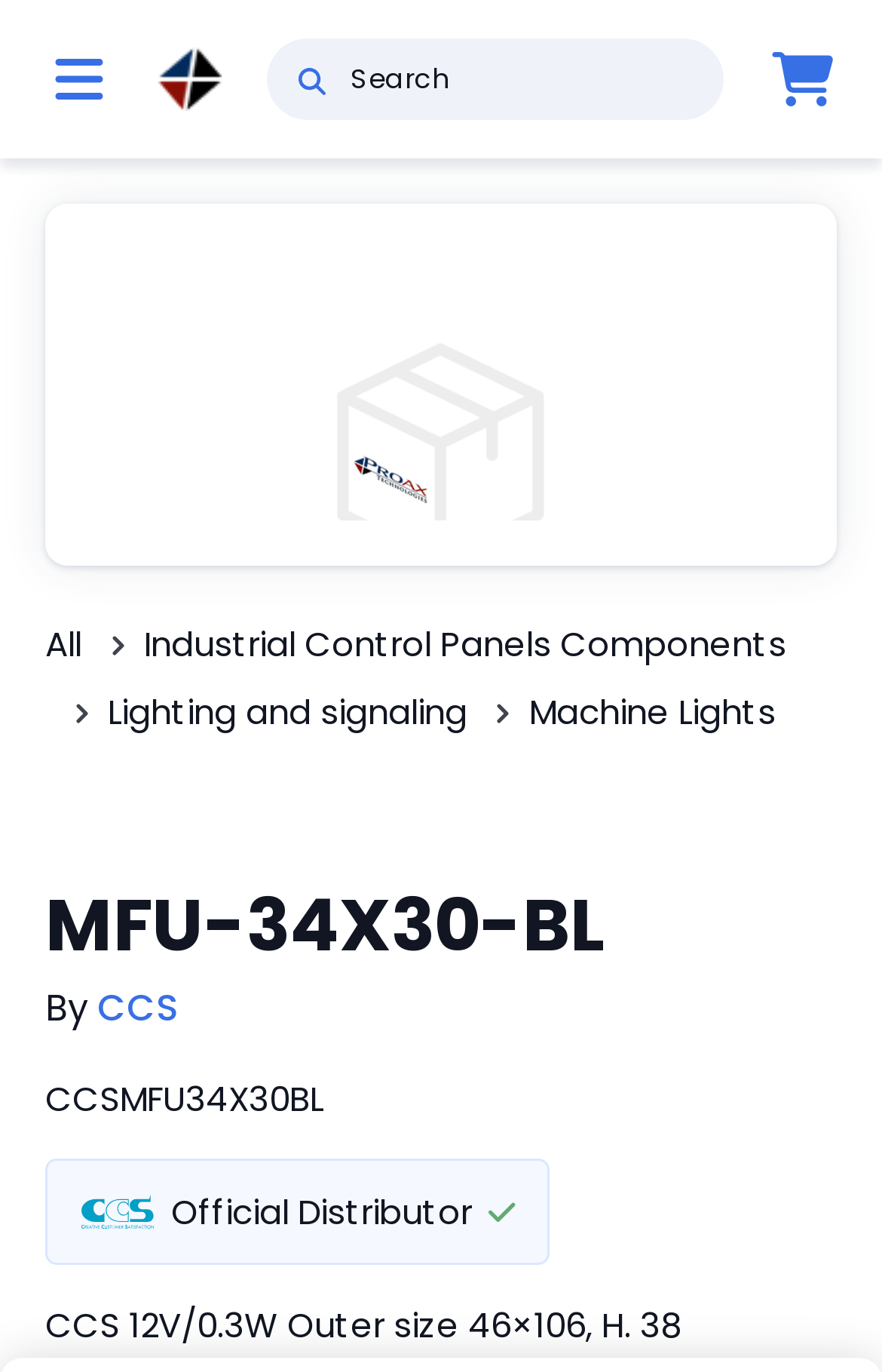Is the website an official distributor of CCS?
Give a detailed response to the question by analyzing the screenshot.

The website is an official distributor of CCS as indicated by the static text element 'Official Distributor' located near the CCS logo.